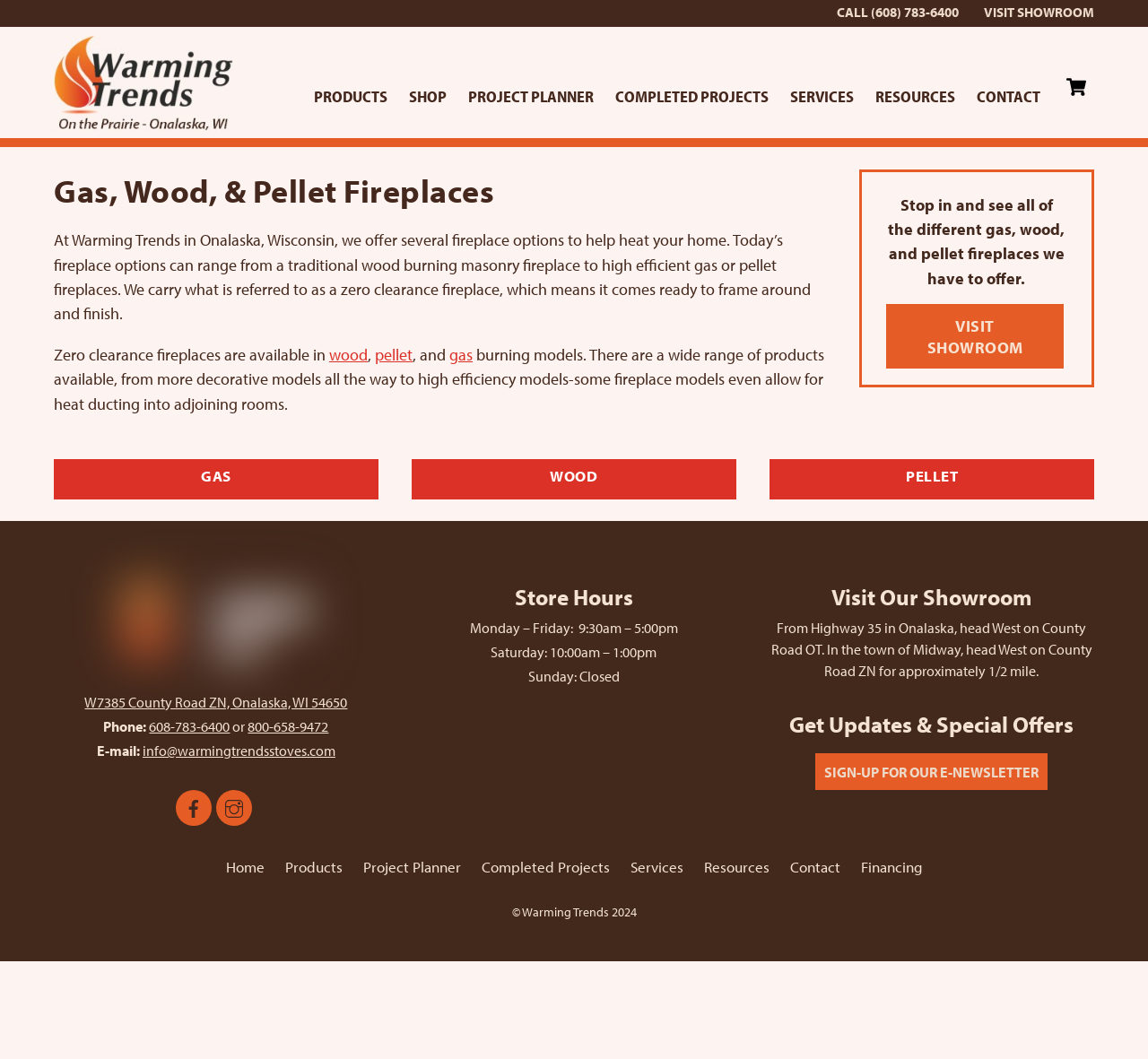Identify the bounding box coordinates of the region that needs to be clicked to carry out this instruction: "Shop online". Provide these coordinates as four float numbers ranging from 0 to 1, i.e., [left, top, right, bottom].

[0.922, 0.065, 0.953, 0.099]